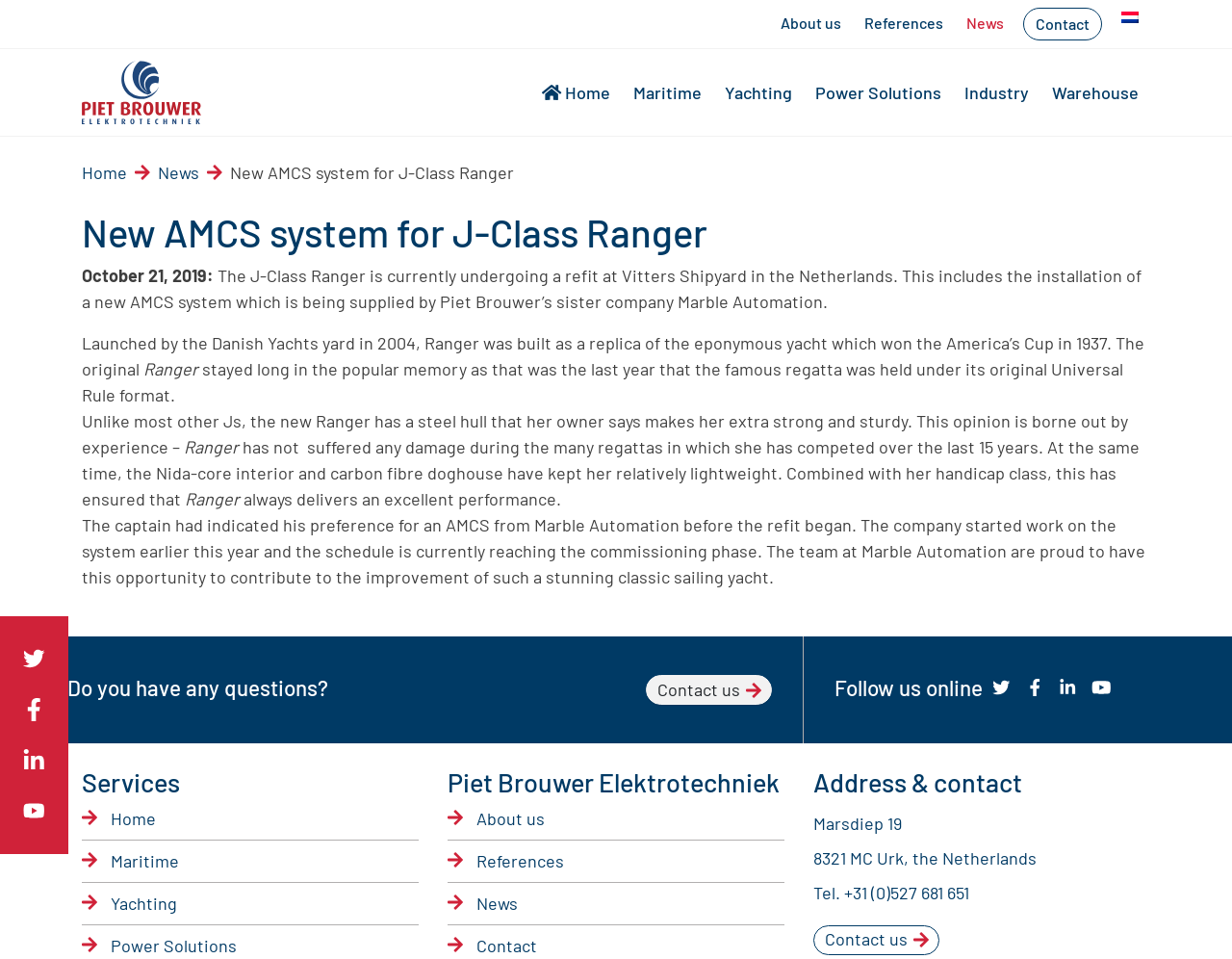Provide the bounding box coordinates of the HTML element described by the text: "Contact Us".

None